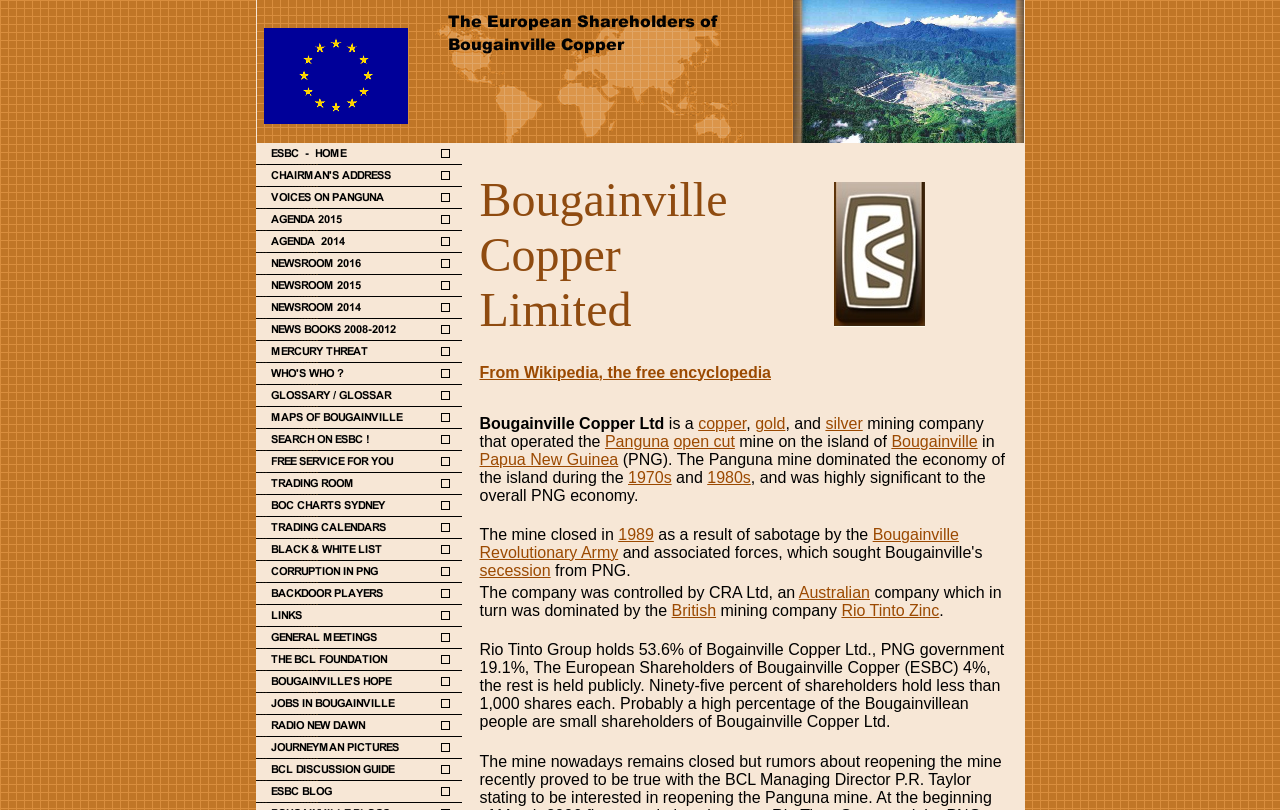What is the first link in the table?
Based on the screenshot, provide your answer in one word or phrase.

ESBC - HOME